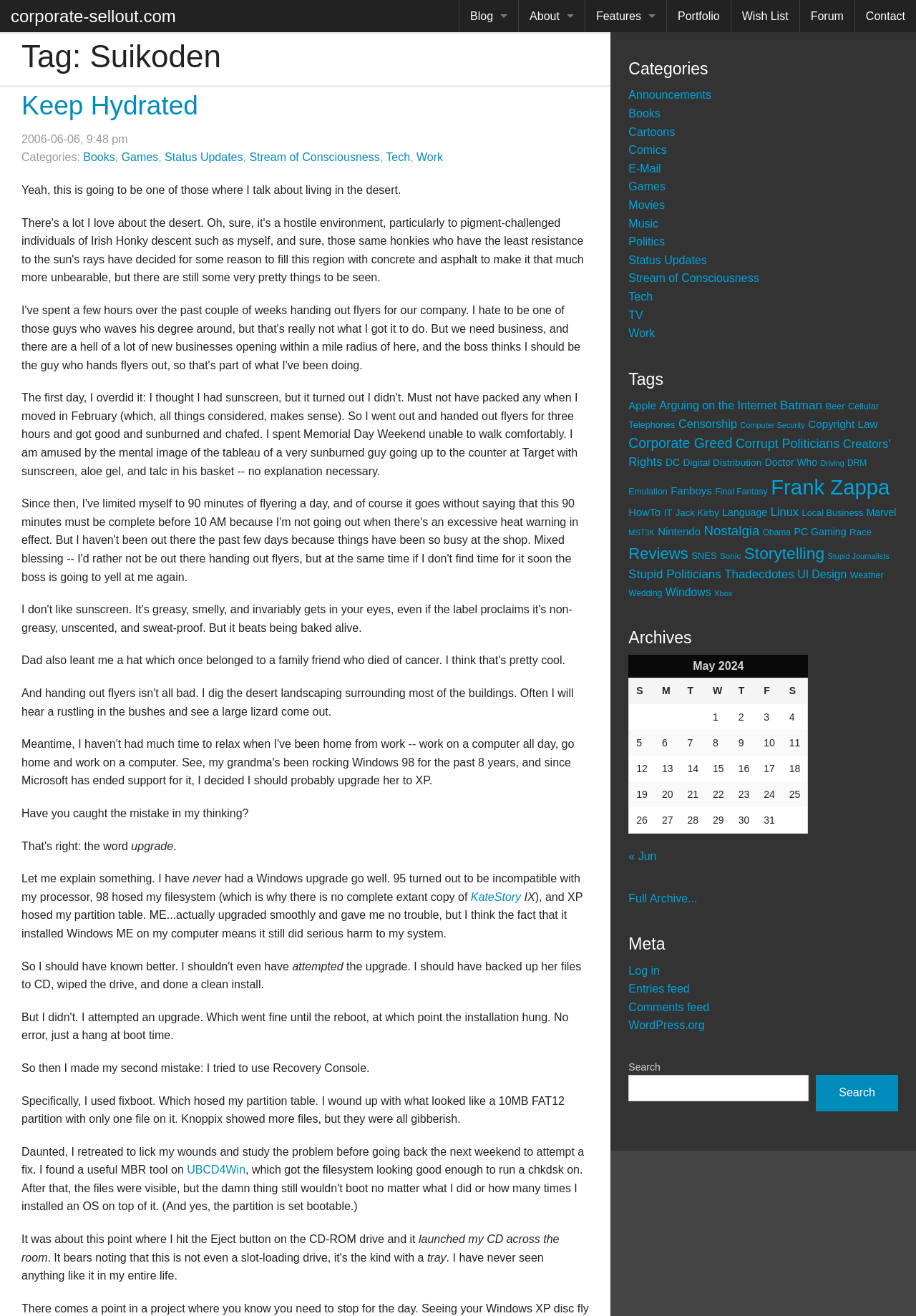Locate the bounding box coordinates of the segment that needs to be clicked to meet this instruction: "View the ABOUT page".

None